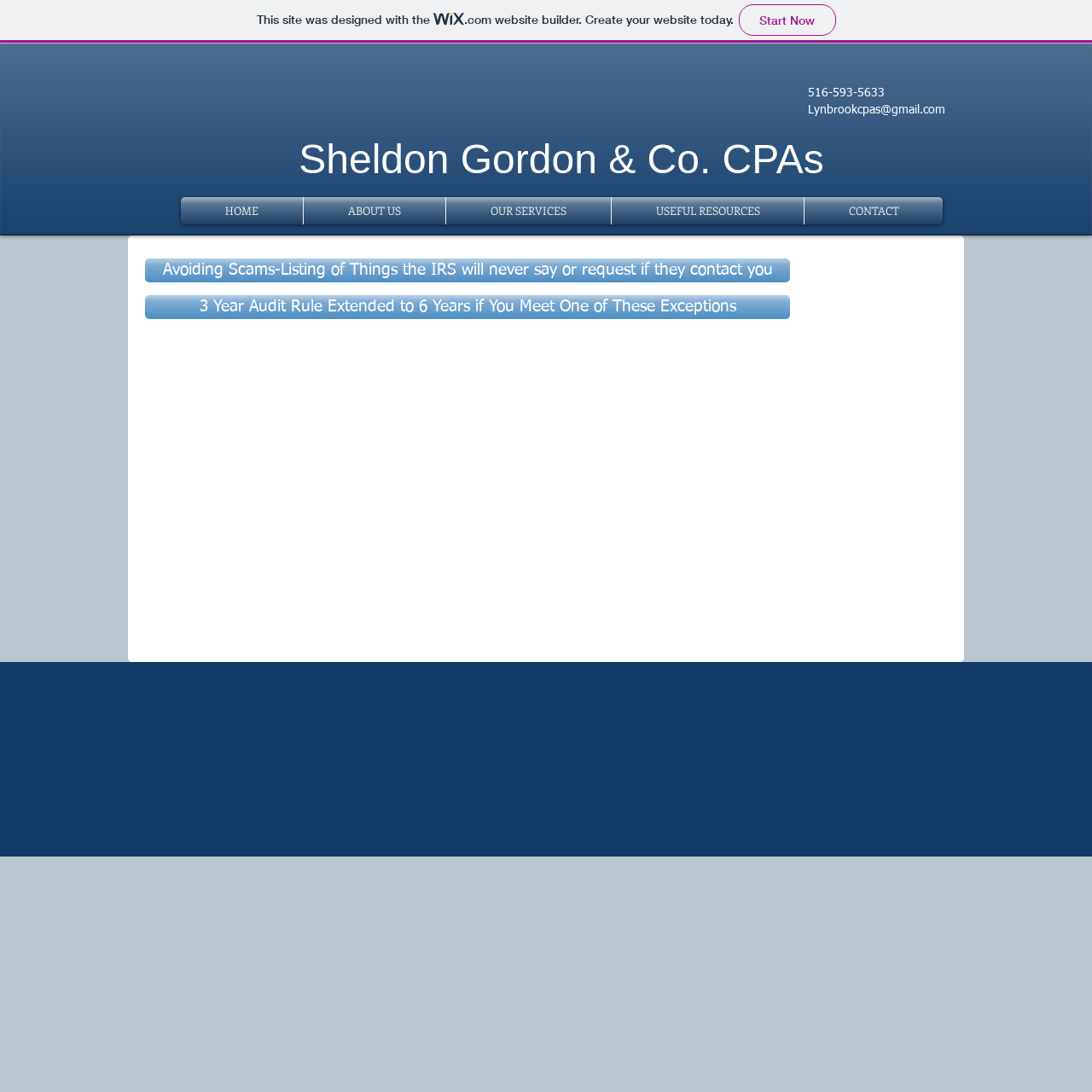Please identify the bounding box coordinates of the element I need to click to follow this instruction: "learn about the 3 year audit rule".

[0.133, 0.27, 0.723, 0.292]